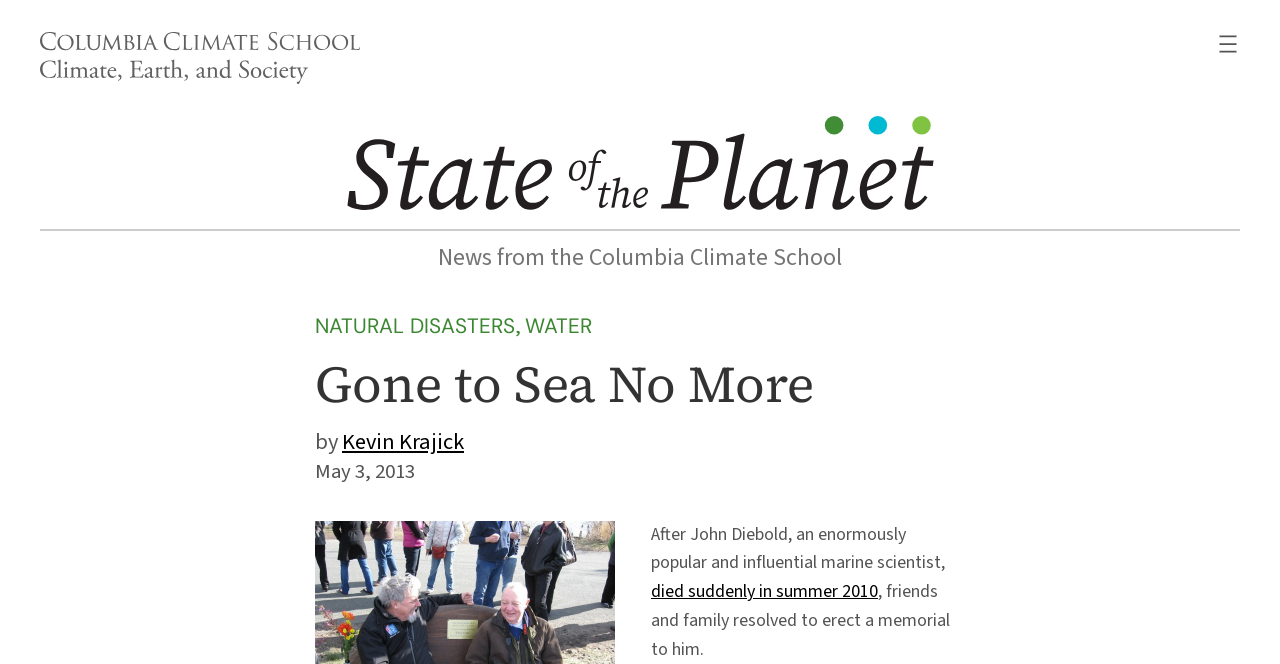What are the two categories mentioned in the webpage?
Using the image as a reference, answer the question with a short word or phrase.

NATURAL DISASTERS and WATER